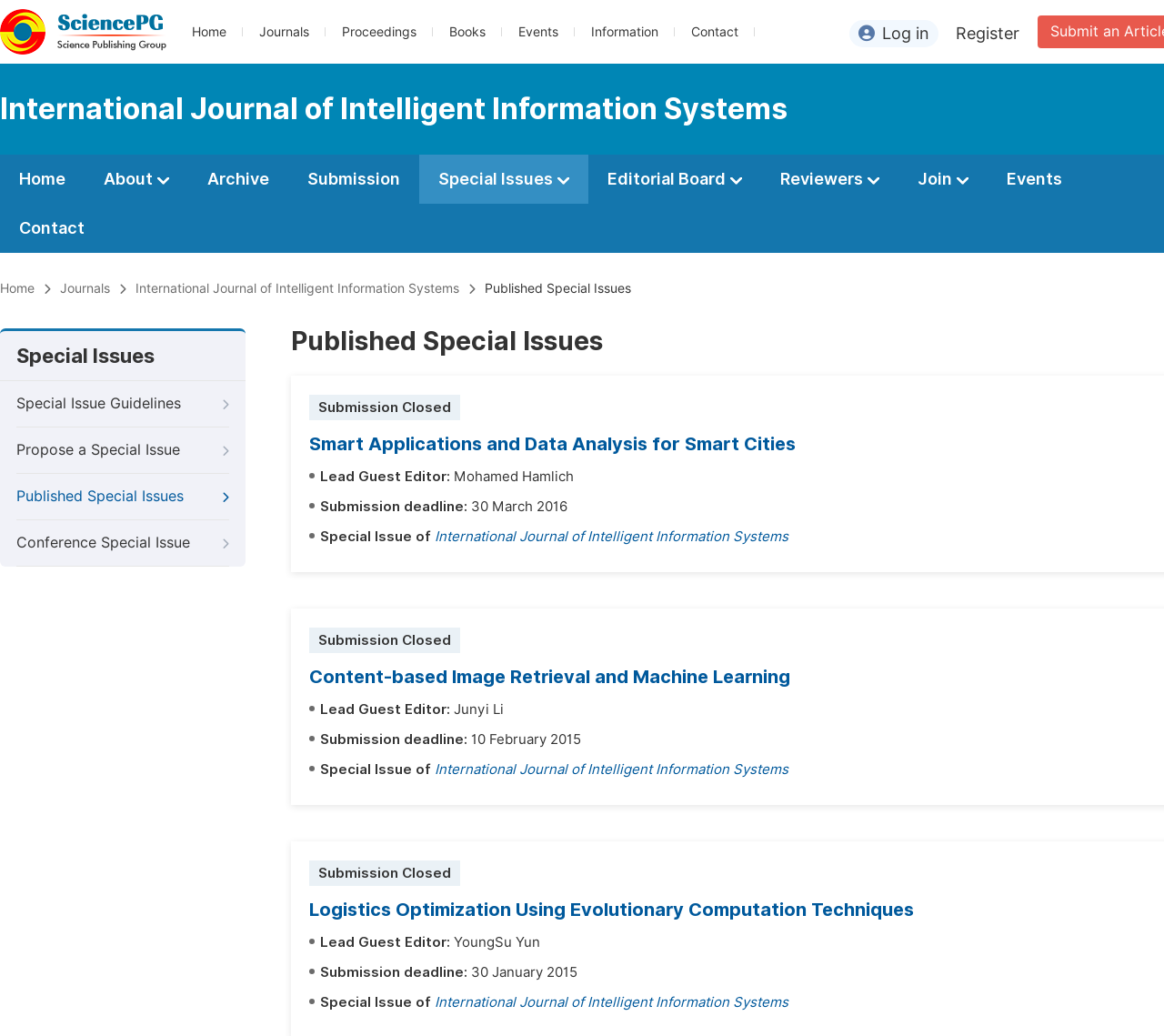Determine the bounding box coordinates for the area that needs to be clicked to fulfill this task: "Read the 'Smart Applications and Data Analysis for Smart Cities' article". The coordinates must be given as four float numbers between 0 and 1, i.e., [left, top, right, bottom].

[0.266, 0.418, 0.684, 0.439]